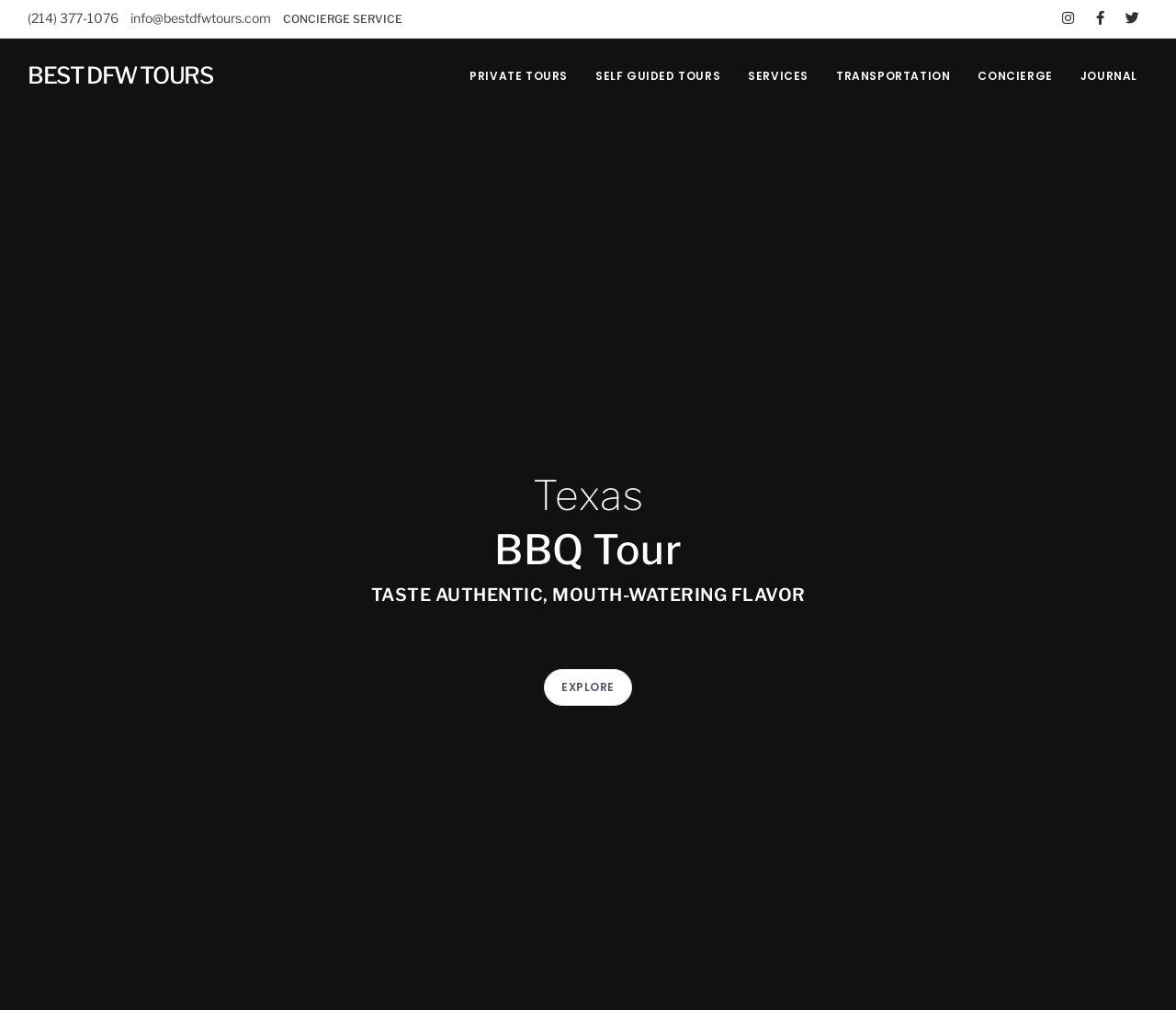Analyze the image and provide a detailed answer to the question: What is the purpose of the textbox?

I found the purpose of the textbox by looking at the placeholder text inside the textbox element. The text 'Type & Search...' suggests that the textbox is used for searching something on the webpage.